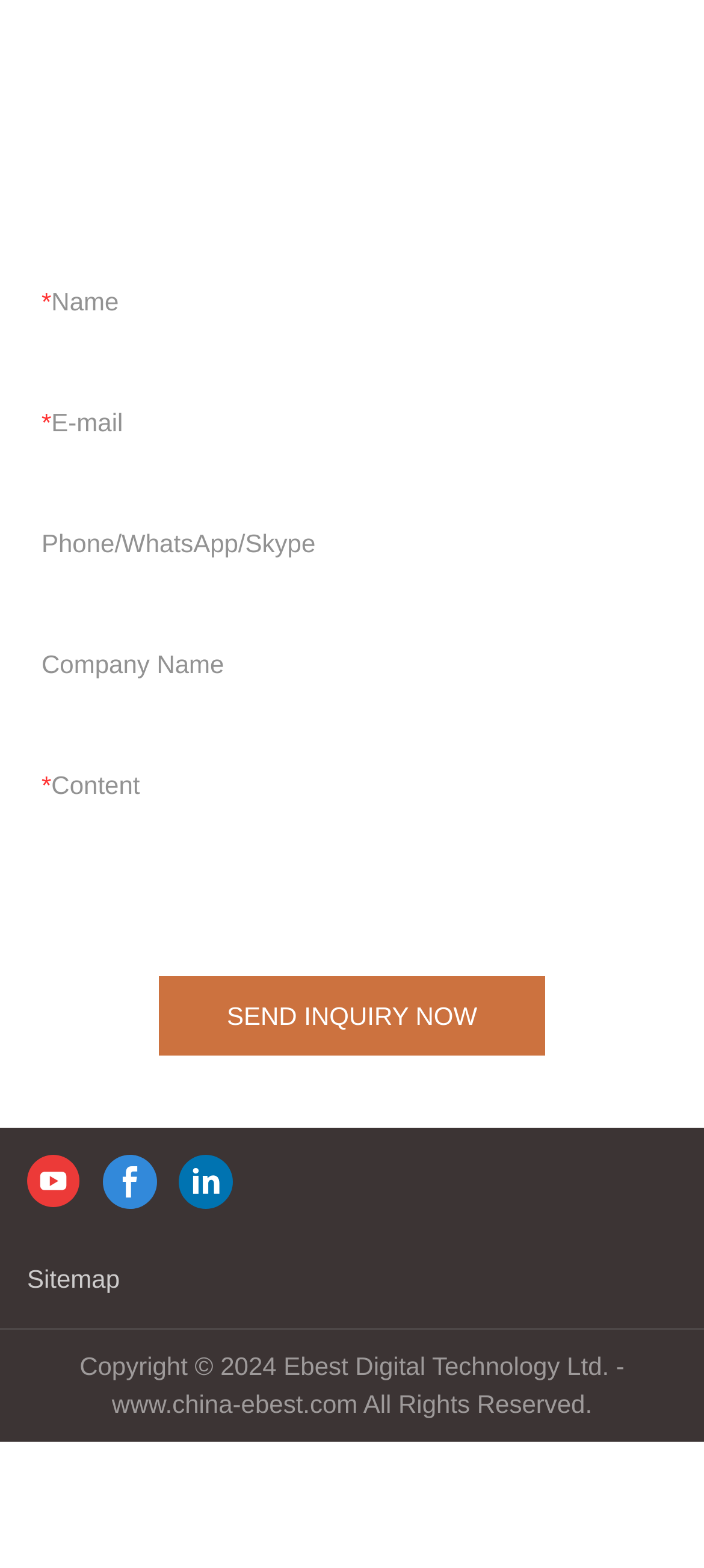Bounding box coordinates must be specified in the format (top-left x, top-left y, bottom-right x, bottom-right y). All values should be floating point numbers between 0 and 1. What are the bounding box coordinates of the UI element described as: SEND INQUIRY NOW

[0.225, 0.623, 0.775, 0.673]